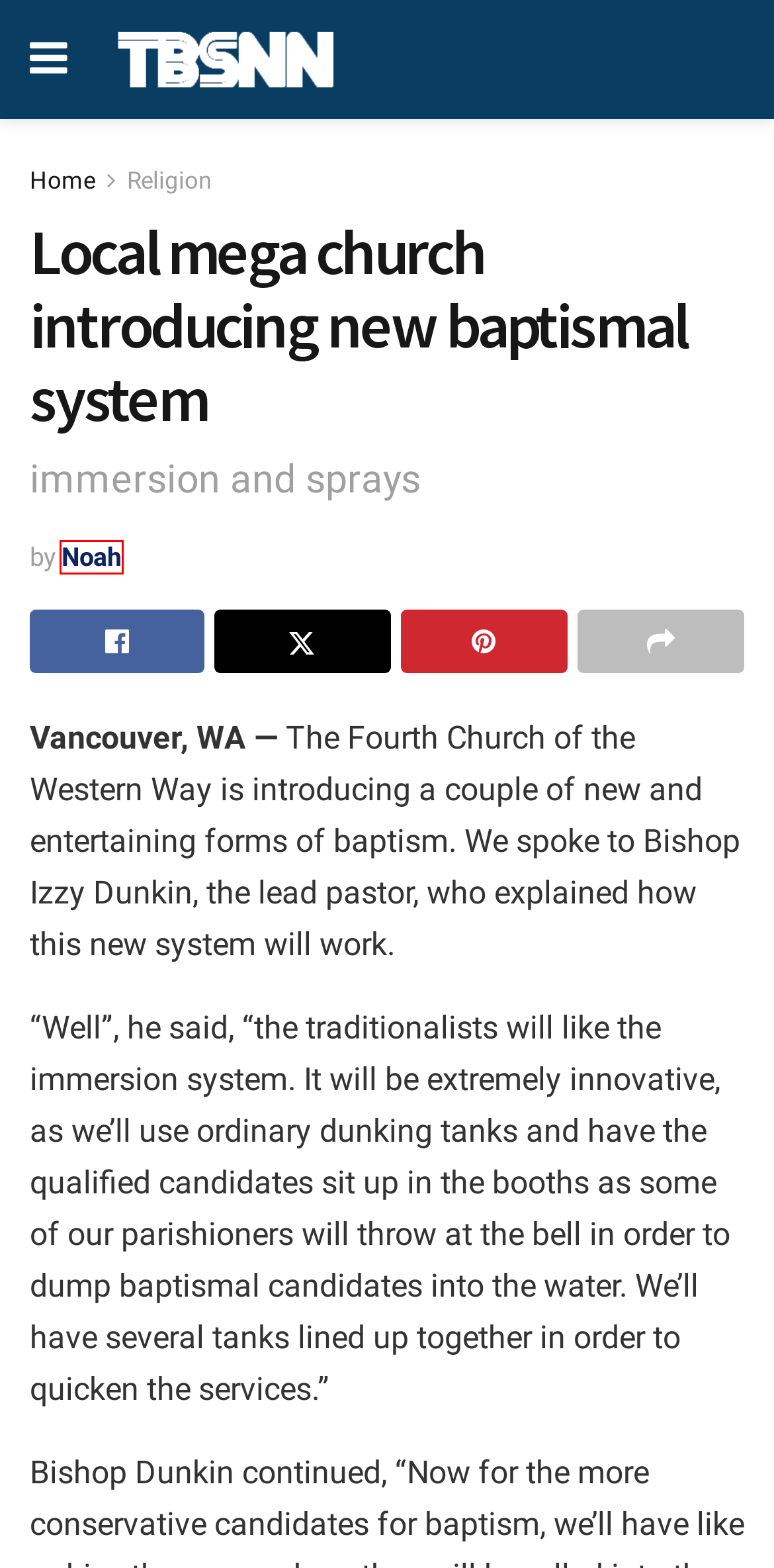You are given a screenshot of a webpage with a red rectangle bounding box around an element. Choose the best webpage description that matches the page after clicking the element in the bounding box. Here are the candidates:
A. Biden and son communicate via encrypted fortune cookies – TBSNN – The Real BS Network
B. Religion – TBSNN – The Real BS Network
C. TBSNN – The Real BS Network
D. House to draw straws for new speaker – TBSNN – The Real BS Network
E. News – TBSNN – The Real BS Network
F. Noah – TBSNN – The Real BS Network
G. Gen. Milley coming out of retirement. – TBSNN – The Real BS Network
H. Church – TBSNN – The Real BS Network

F